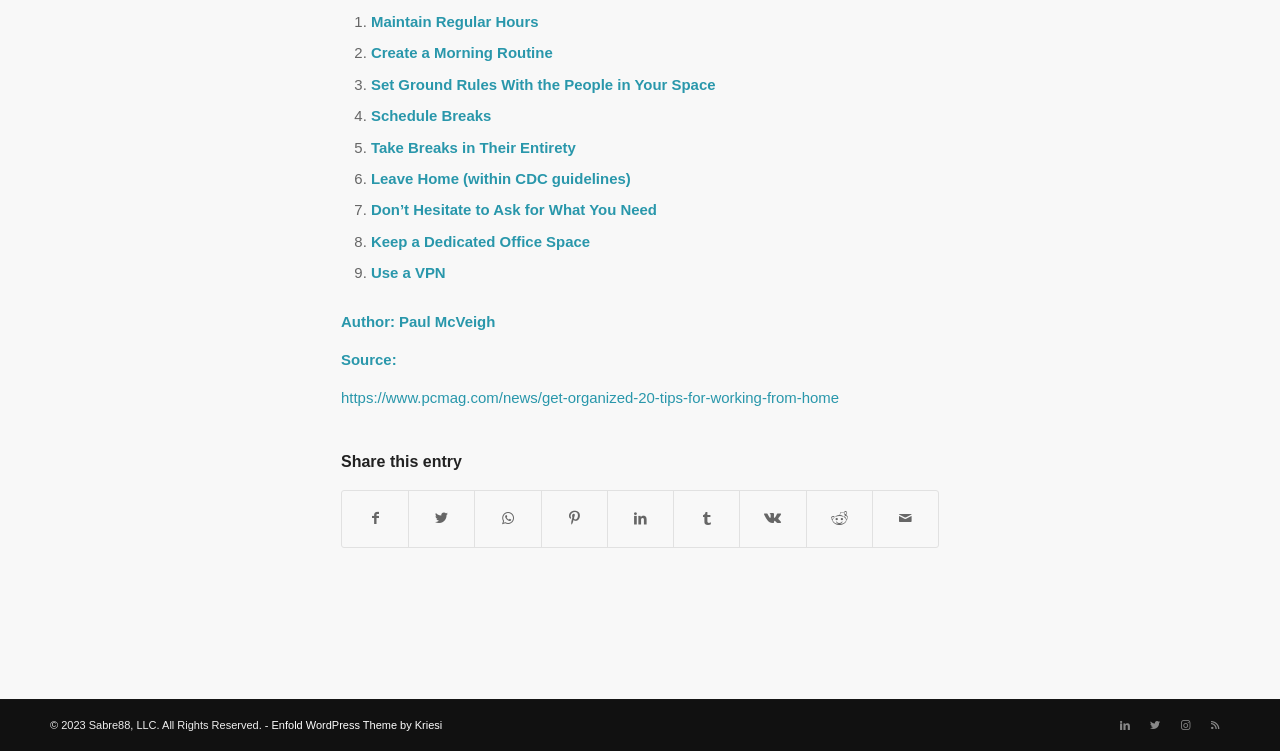What is the seventh tip for working from home?
Give a detailed response to the question by analyzing the screenshot.

I found the seventh tip by looking at the list of static text elements with list markers. The seventh list marker is '7.' and the corresponding static text is 'Don’t Hesitate to Ask for What You Need' located at [0.29, 0.268, 0.513, 0.291].